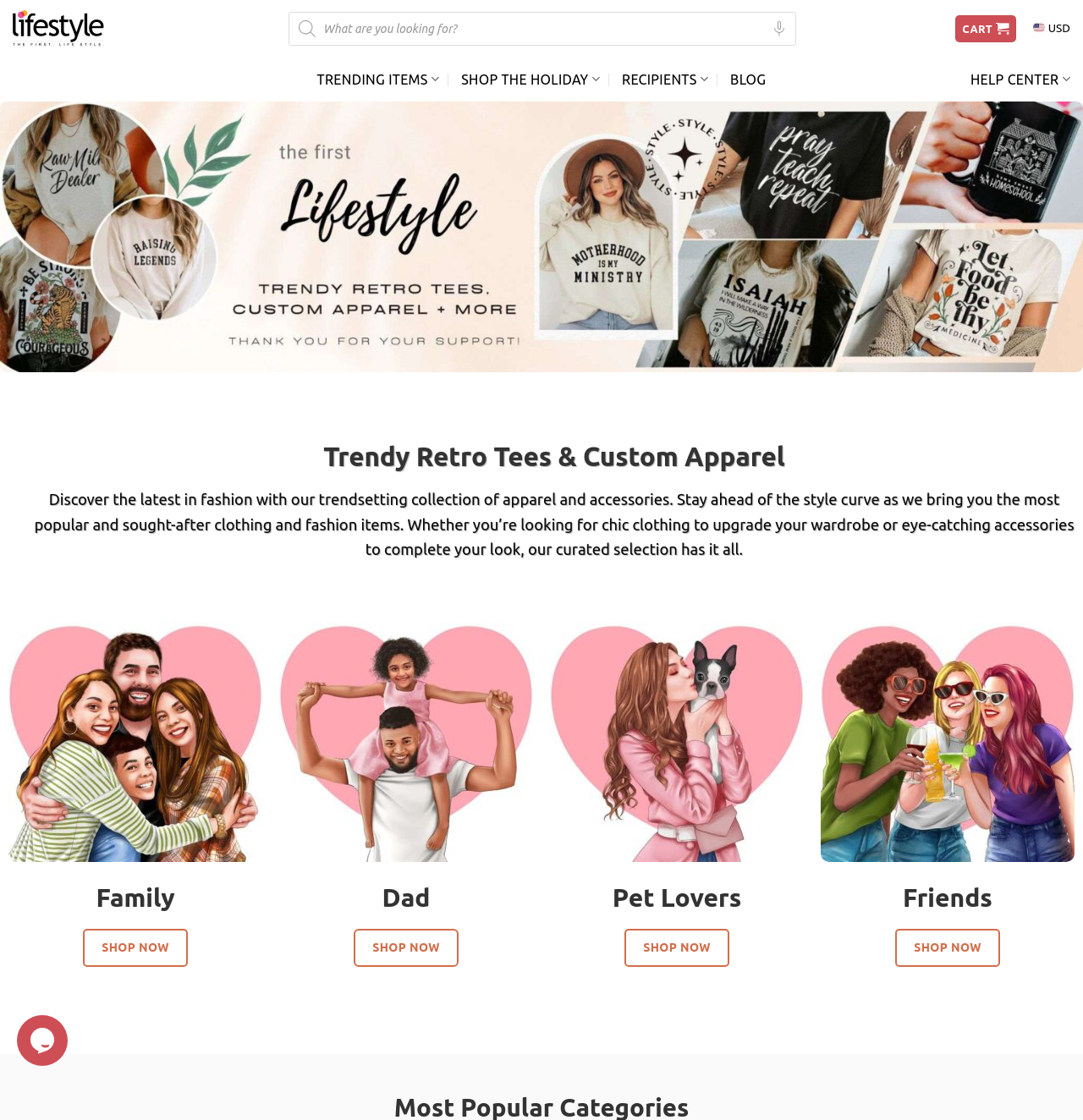Please find and give the text of the main heading on the webpage.

Trendy Retro Tees & Custom Apparel